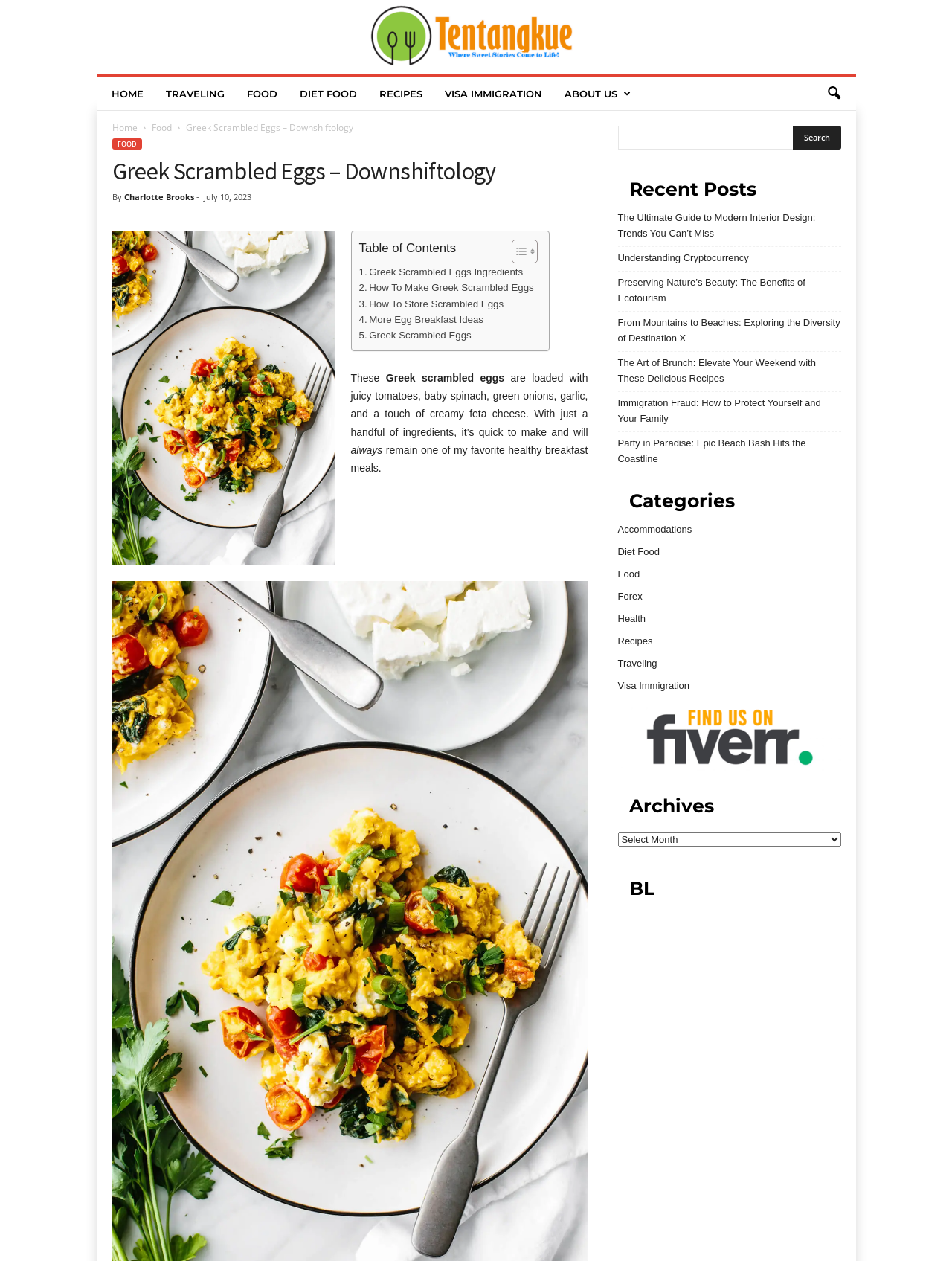Who is the author of this recipe?
Provide a detailed and extensive answer to the question.

I found the answer by looking at the text below the title, which says 'By Charlotte Brooks'. This indicates that Charlotte Brooks is the author of the recipe.